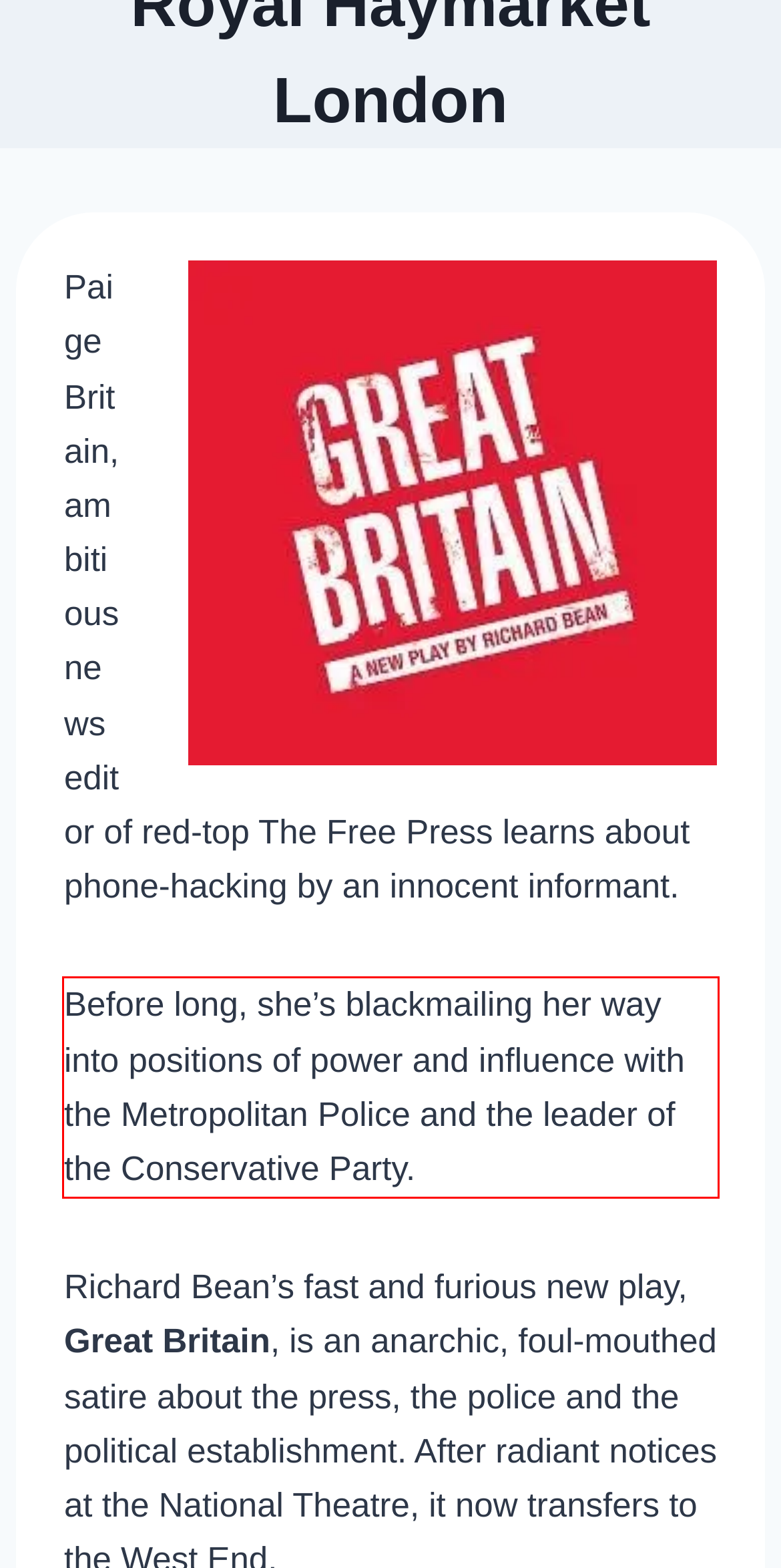By examining the provided screenshot of a webpage, recognize the text within the red bounding box and generate its text content.

Before long, she’s blackmailing her way into positions of power and influence with the Metropolitan Police and the leader of the Conservative Party.